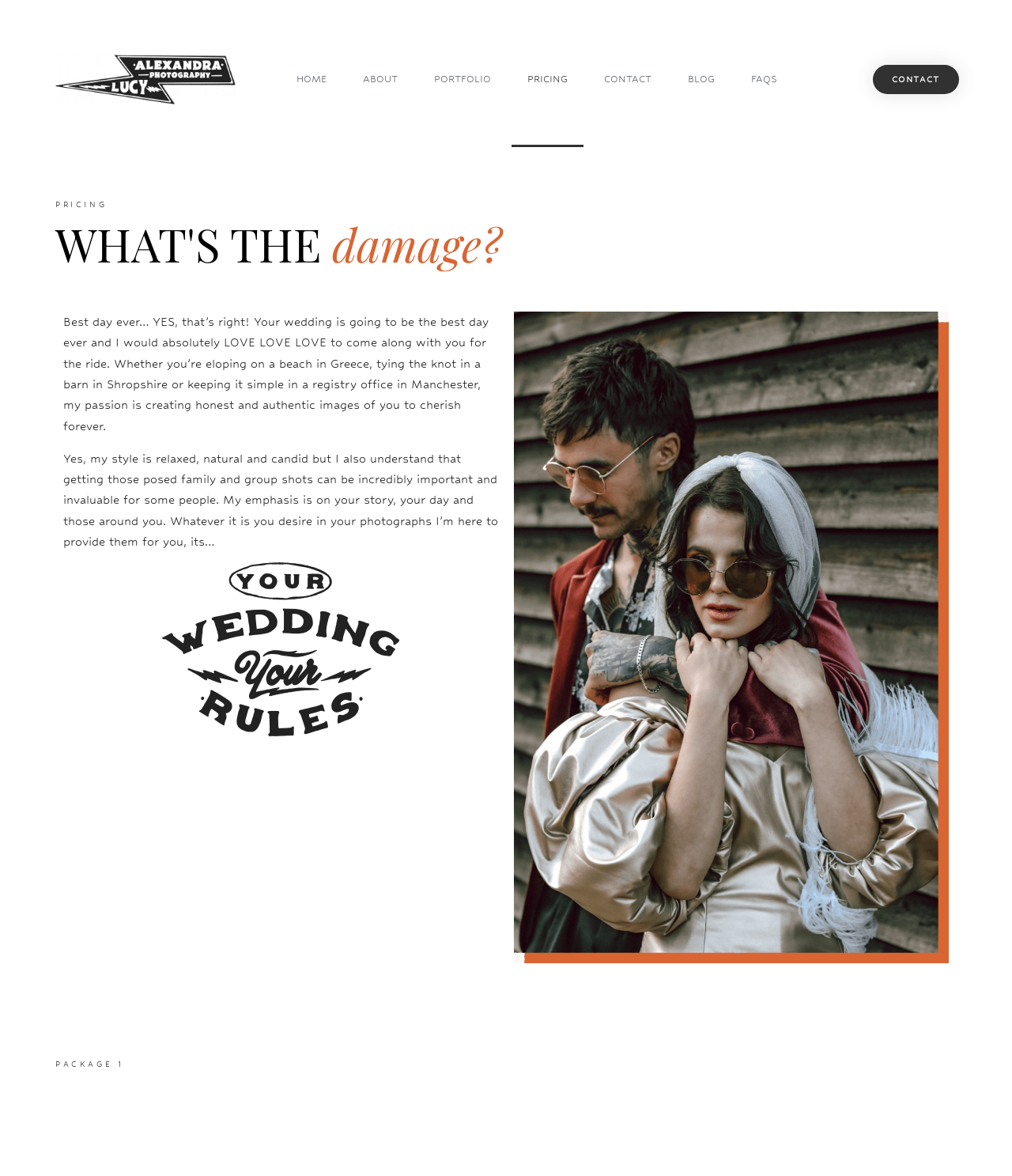Find the bounding box coordinates of the clickable area that will achieve the following instruction: "Read the blog".

None